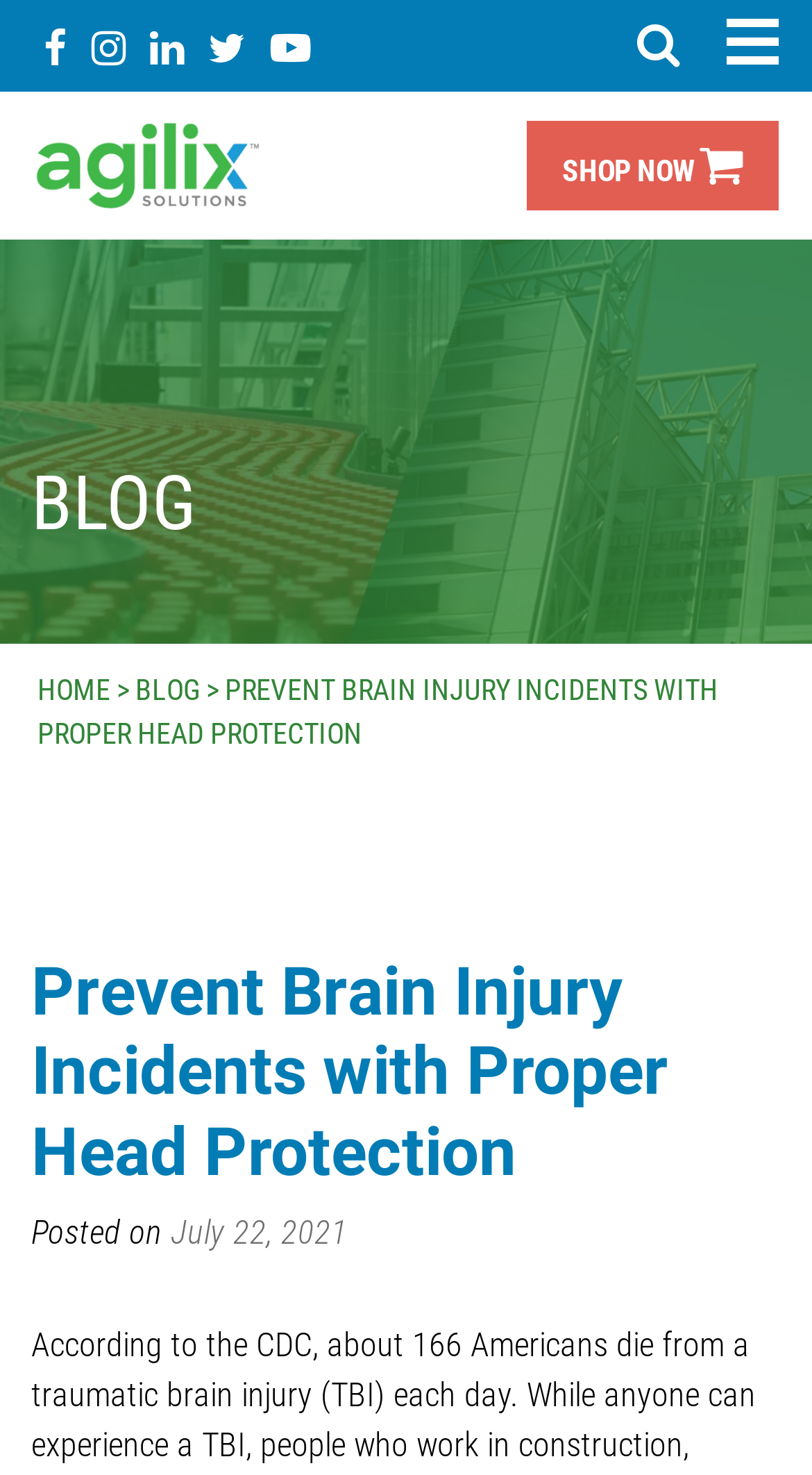Locate the bounding box coordinates of the region to be clicked to comply with the following instruction: "Read the blog post". The coordinates must be four float numbers between 0 and 1, in the form [left, top, right, bottom].

[0.167, 0.456, 0.246, 0.479]